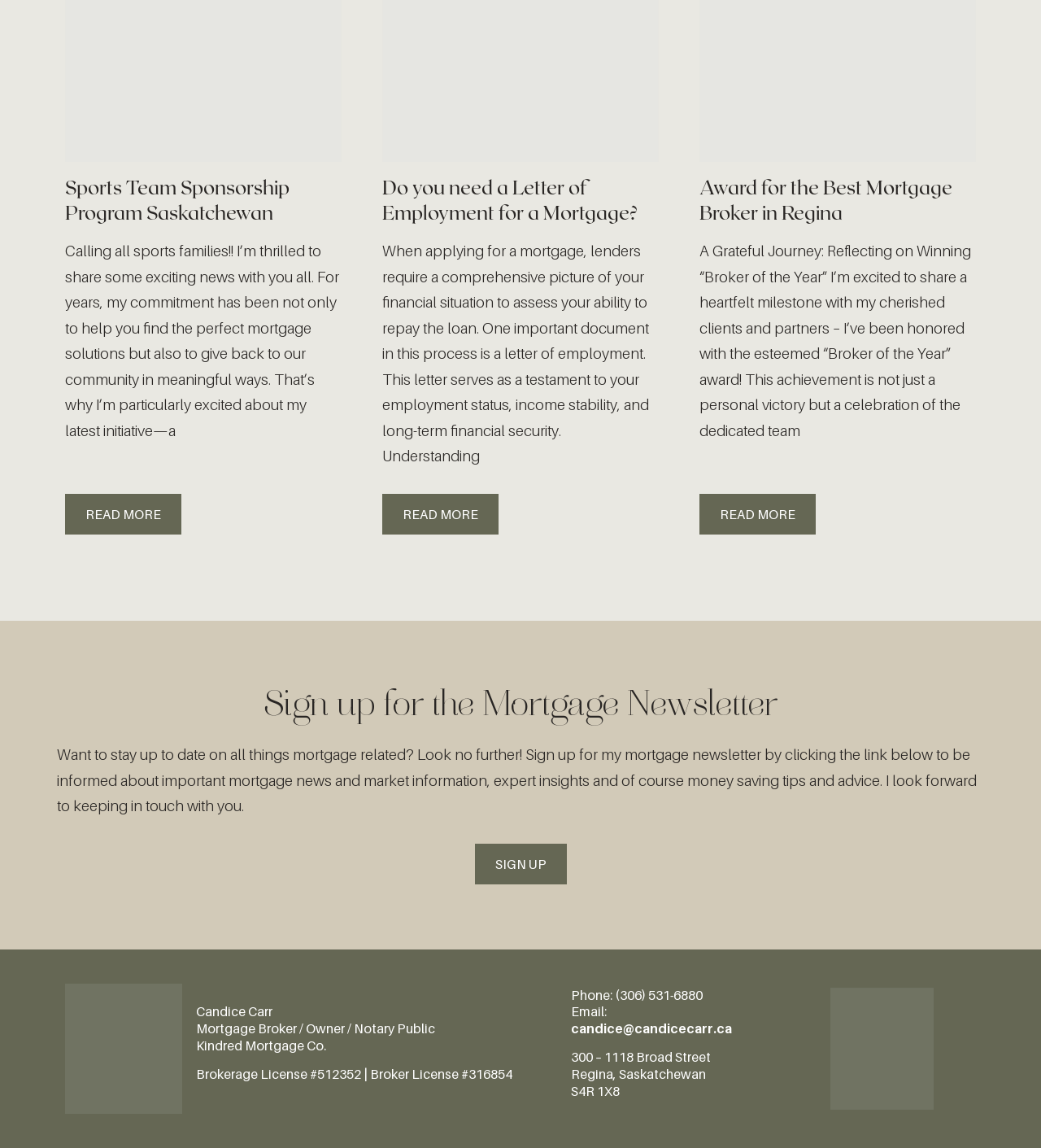Highlight the bounding box coordinates of the region I should click on to meet the following instruction: "Read more about 'Do you need a Letter of Employment for a Mortgage?'".

[0.367, 0.43, 0.479, 0.466]